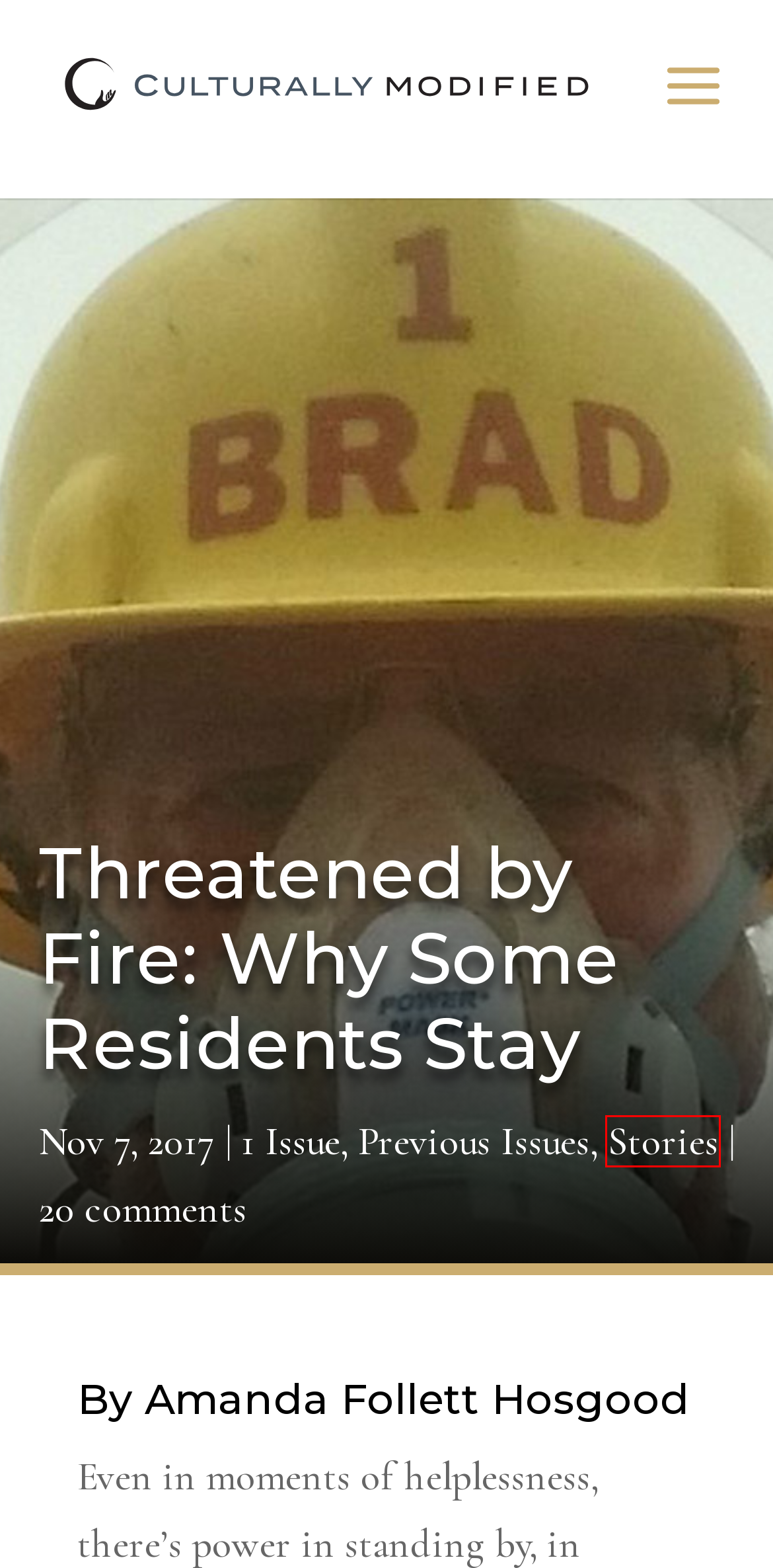A screenshot of a webpage is given, featuring a red bounding box around a UI element. Please choose the webpage description that best aligns with the new webpage after clicking the element in the bounding box. These are the descriptions:
A. Archive | Culturally Modified
B. Decolonizing B.C.’s Roadside History | Culturally Modified
C. Category: 1 Issue | Culturally Modified
D. Tl'etinqox Government
E. Category: Previous Issues | Culturally Modified
F. Contact Us in Smithers BC Canada | Culturally Modified
G. Category: Stories | Culturally Modified
H. Policing Indigenous Dissent: Trends Behind Wet’suwet’en Raid | Culturally Modified

G